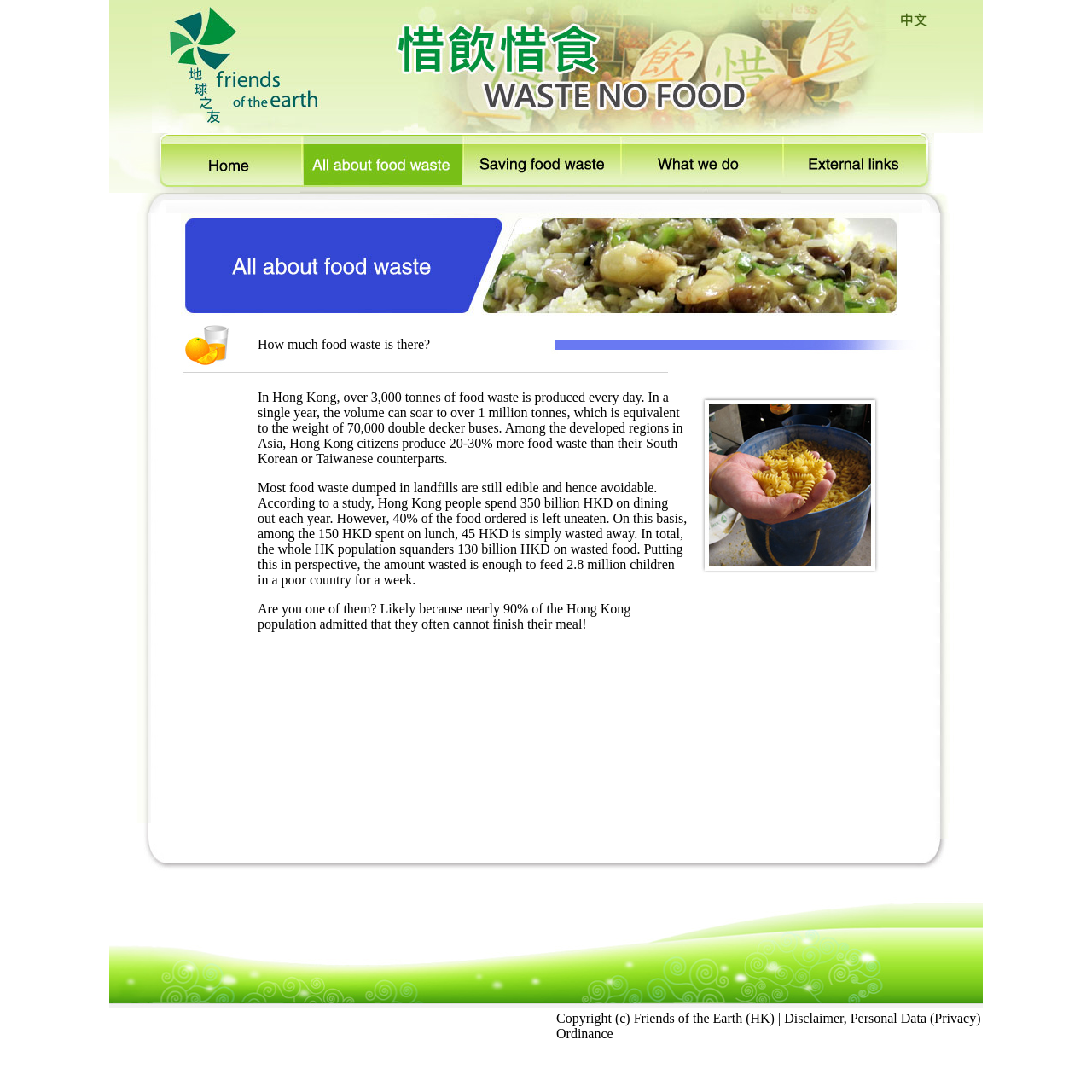What percentage of food ordered is left uneaten?
Utilize the information in the image to give a detailed answer to the question.

The text states that '40% of the food ordered is left uneaten.' This information is used to highlight the problem of food waste in Hong Kong.